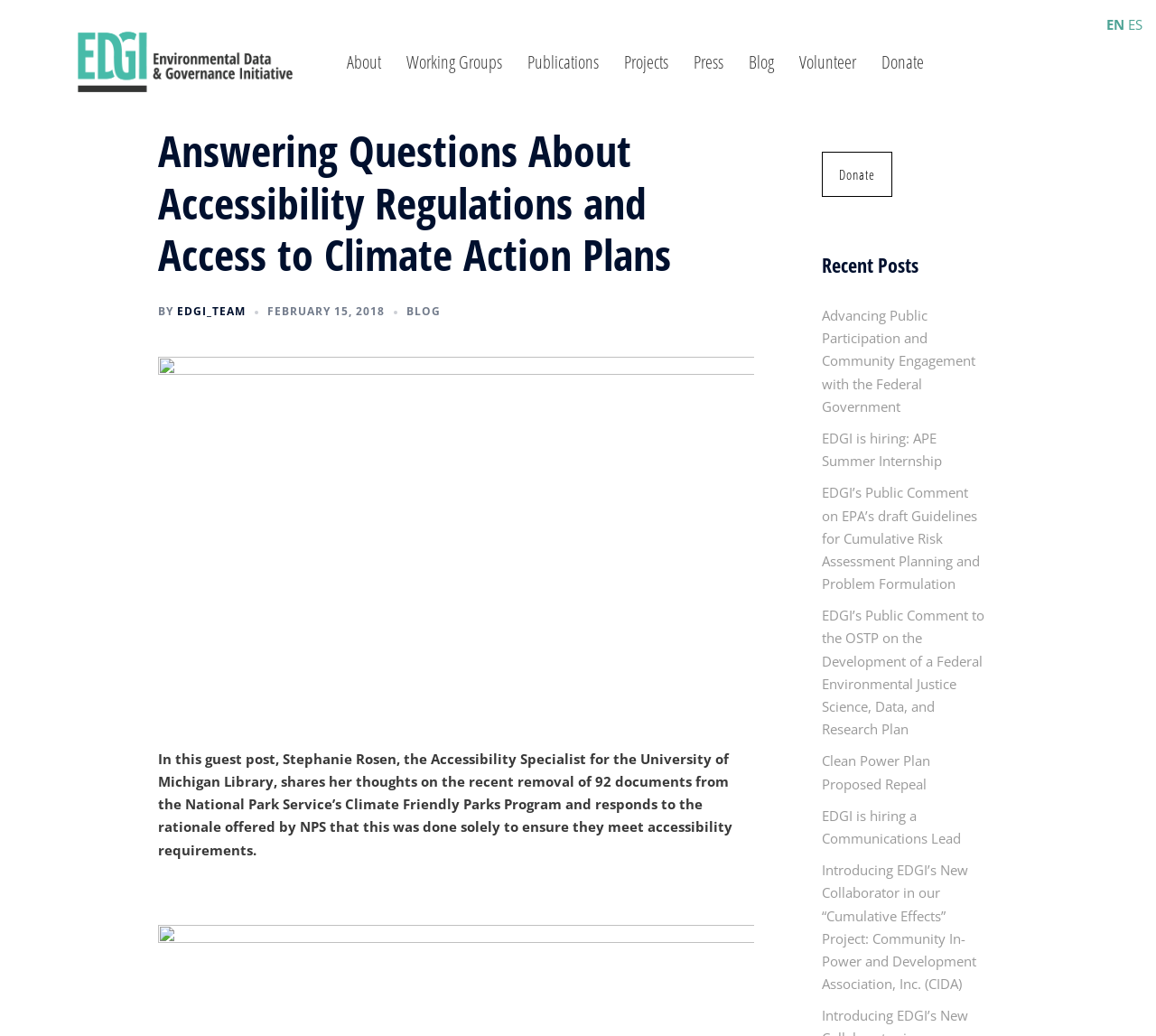Identify the bounding box of the UI element described as follows: "Clean Power Plan Proposed Repeal". Provide the coordinates as four float numbers in the range of 0 to 1 [left, top, right, bottom].

[0.711, 0.726, 0.805, 0.765]